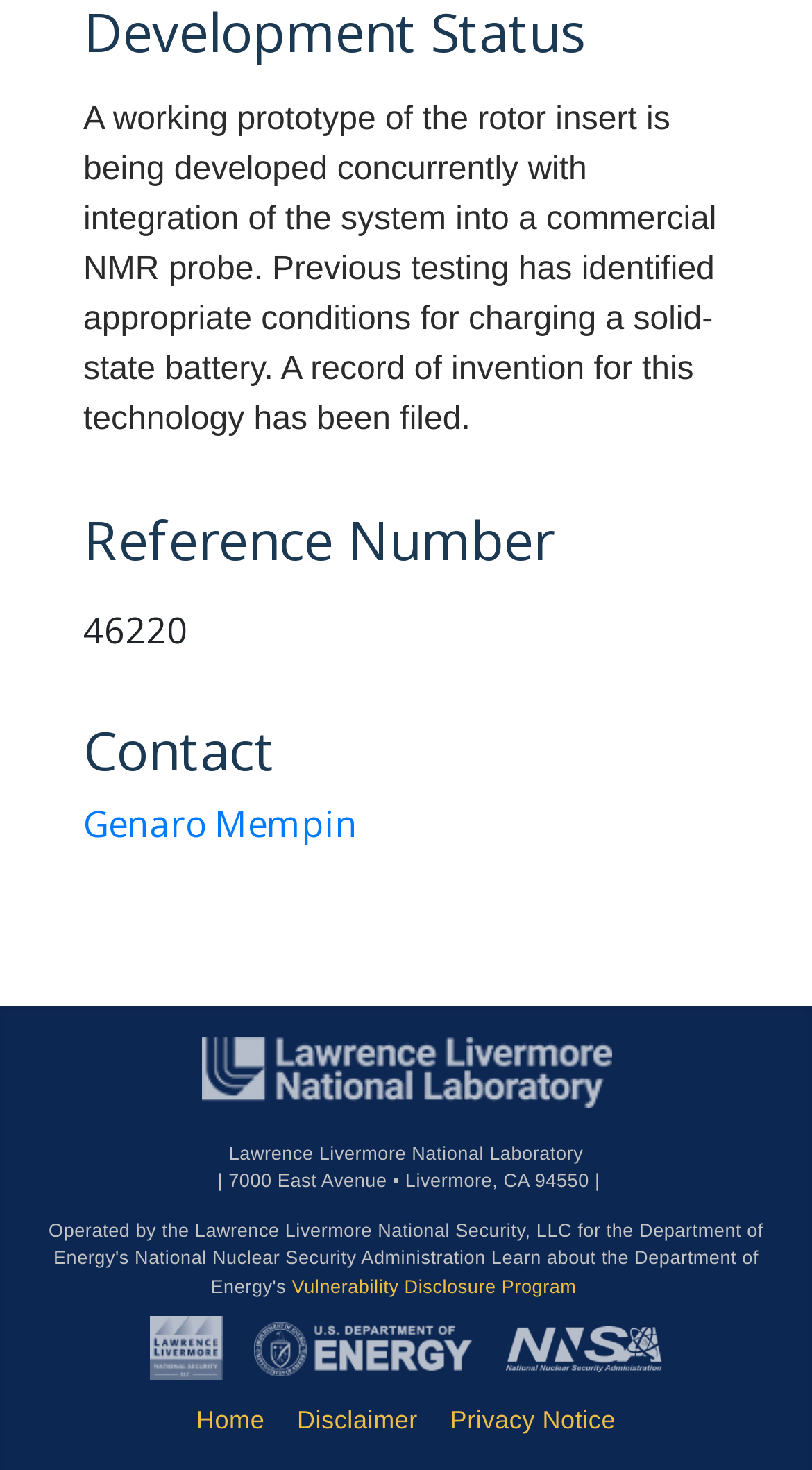Specify the bounding box coordinates of the element's area that should be clicked to execute the given instruction: "View the contact information". The coordinates should be four float numbers between 0 and 1, i.e., [left, top, right, bottom].

[0.103, 0.486, 0.338, 0.536]